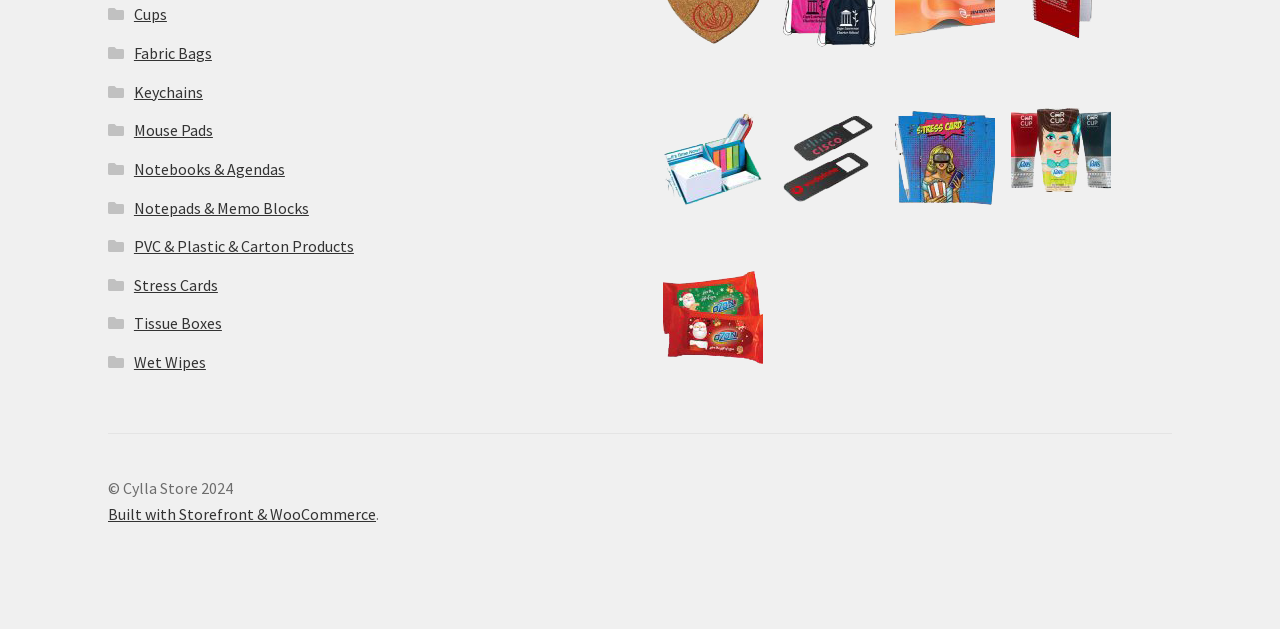Bounding box coordinates are to be given in the format (top-left x, top-left y, bottom-right x, bottom-right y). All values must be floating point numbers between 0 and 1. Provide the bounding box coordinate for the UI element described as: Built with Storefront & WooCommerce

[0.084, 0.801, 0.294, 0.833]